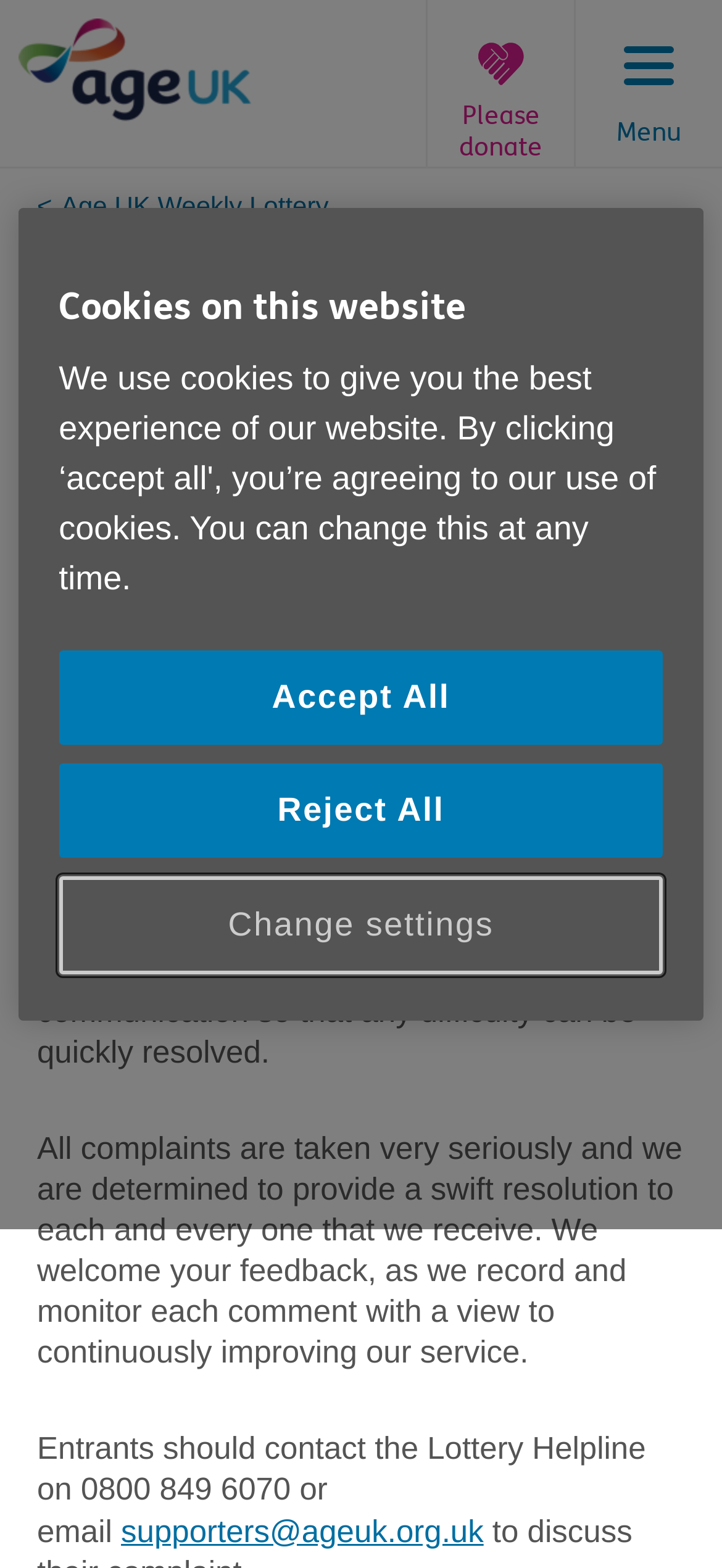Using the image as a reference, answer the following question in as much detail as possible:
What is the phone number for the Lottery Helpline?

I found the phone number by looking at the section where it says 'Entrants should contact the Lottery Helpline on 0800 849 6070...'.